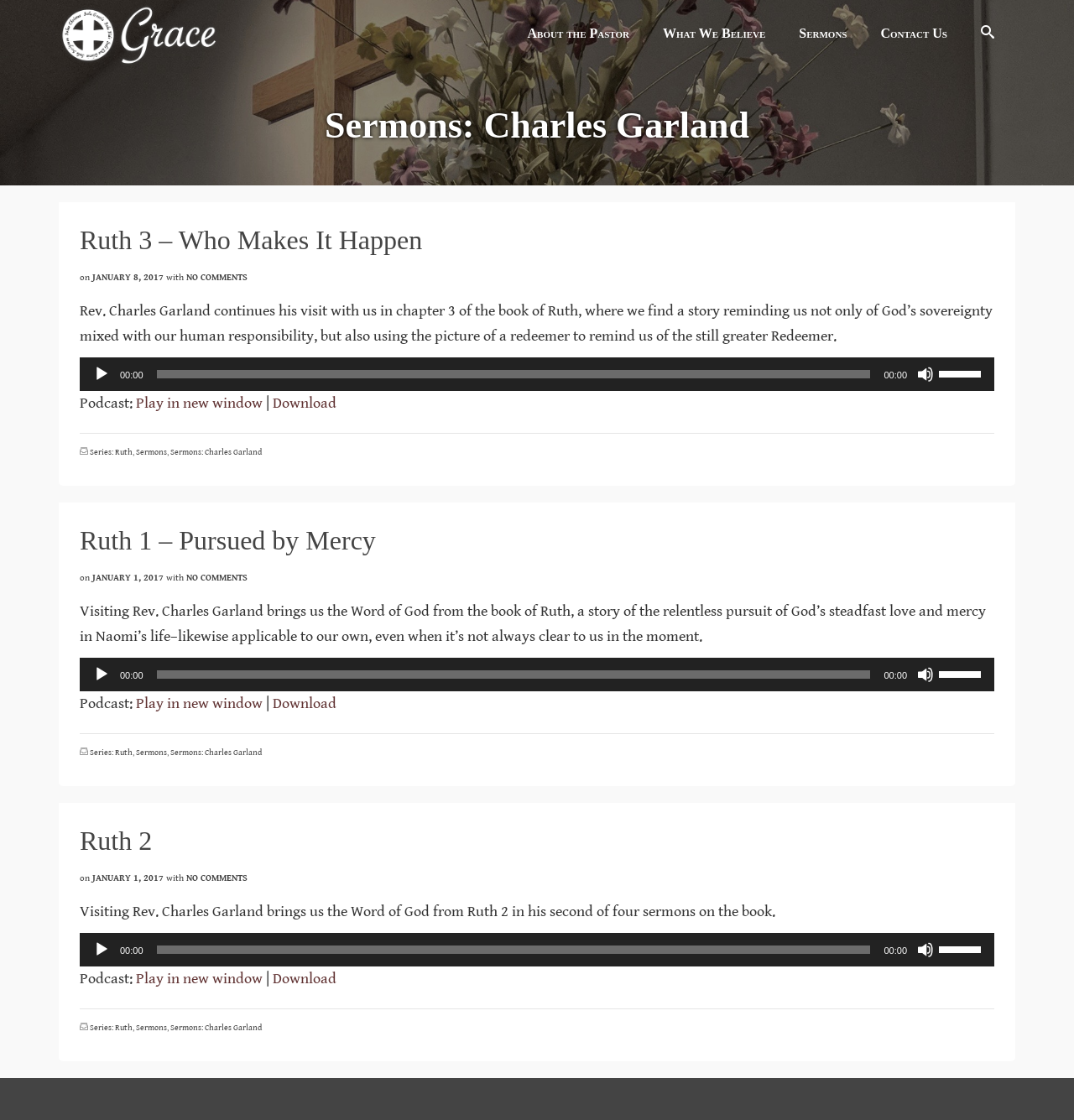Please determine the bounding box coordinates for the UI element described as: "The Teachings of Guru Nanak".

None